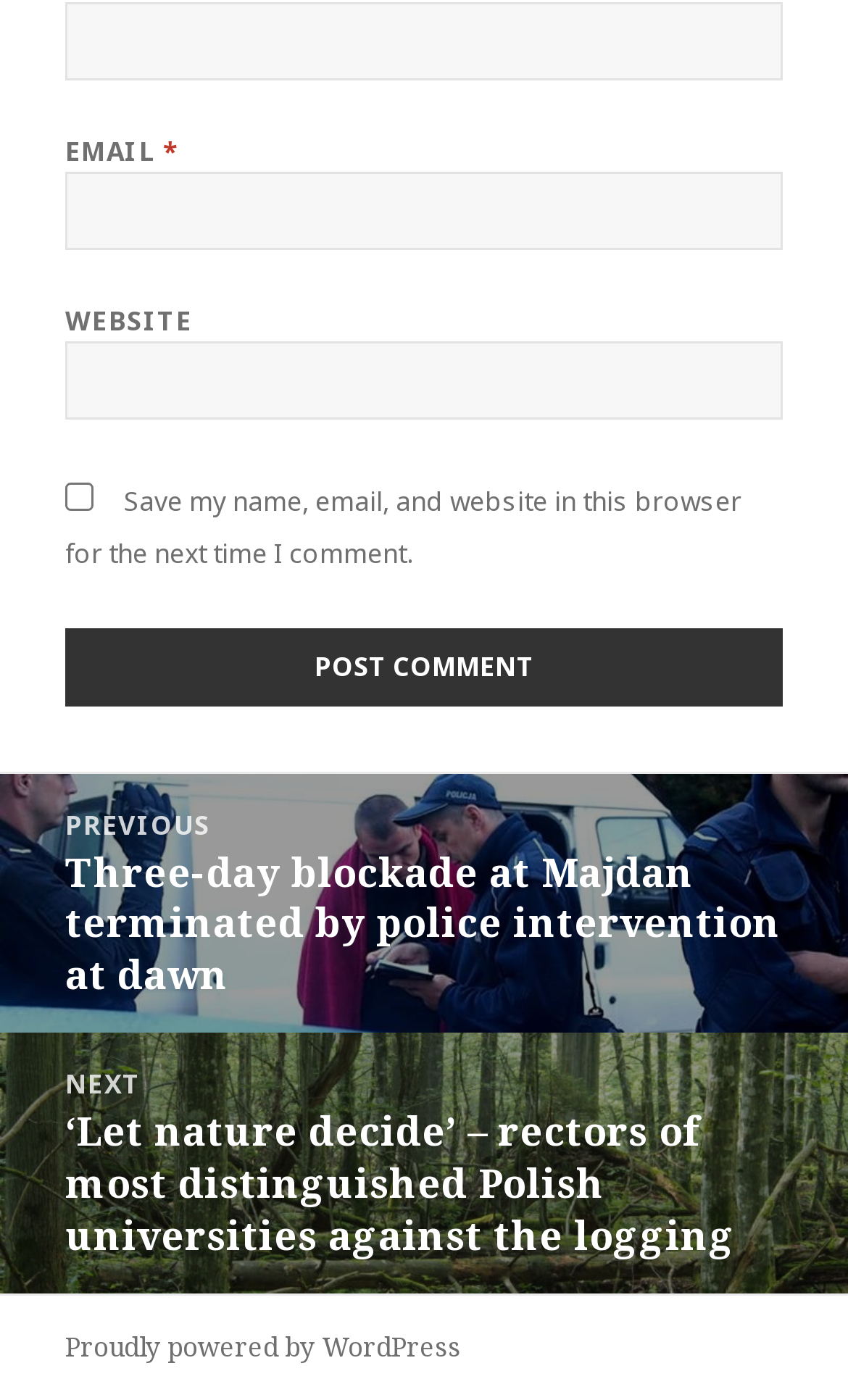Specify the bounding box coordinates of the region I need to click to perform the following instruction: "search for something". The coordinates must be four float numbers in the range of 0 to 1, i.e., [left, top, right, bottom].

None